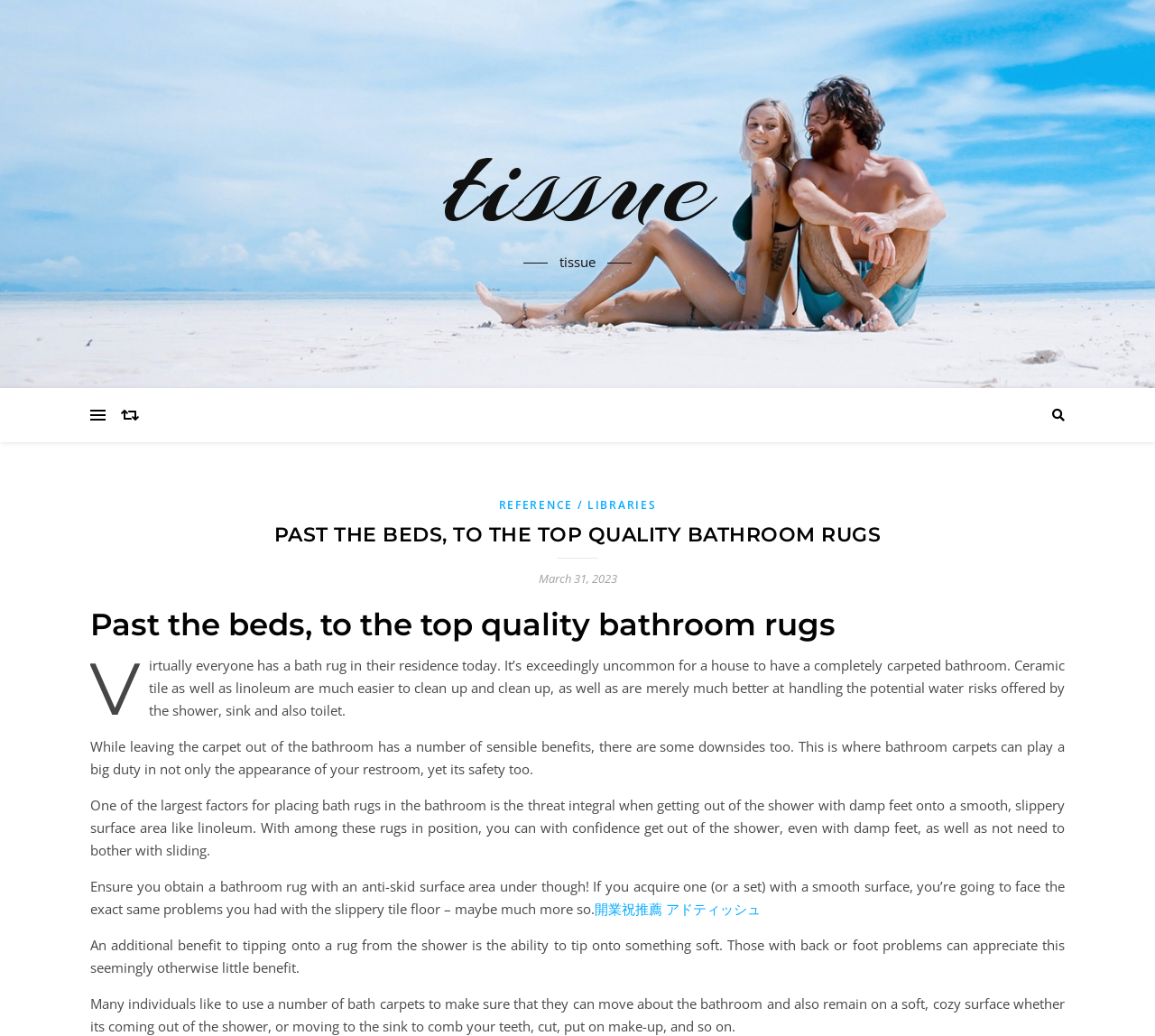Please answer the following question using a single word or phrase: 
What type of surface is recommended for a bathroom rug?

Anti-skid surface